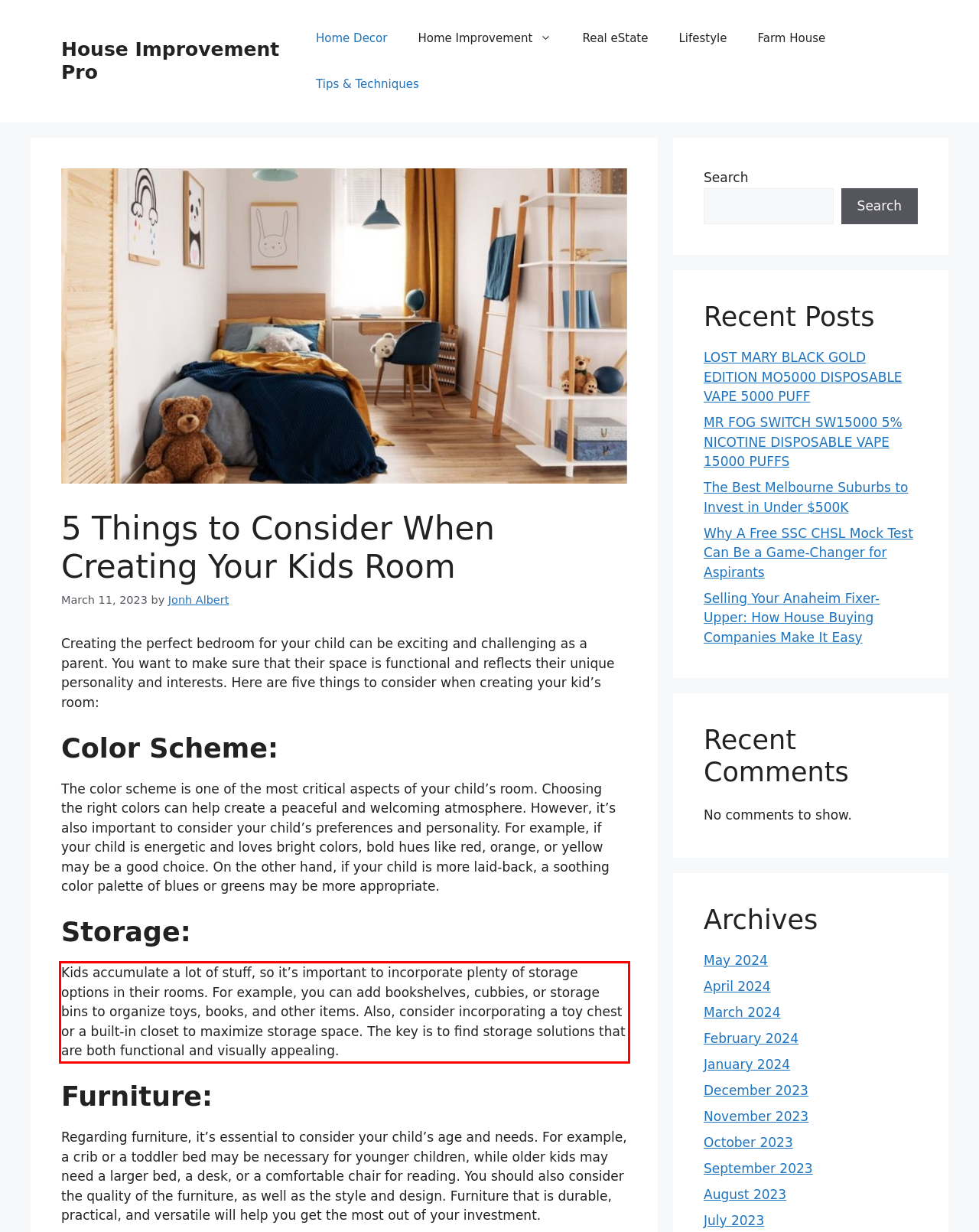With the provided screenshot of a webpage, locate the red bounding box and perform OCR to extract the text content inside it.

Kids accumulate a lot of stuff, so it’s important to incorporate plenty of storage options in their rooms. For example, you can add bookshelves, cubbies, or storage bins to organize toys, books, and other items. Also, consider incorporating a toy chest or a built-in closet to maximize storage space. The key is to find storage solutions that are both functional and visually appealing.